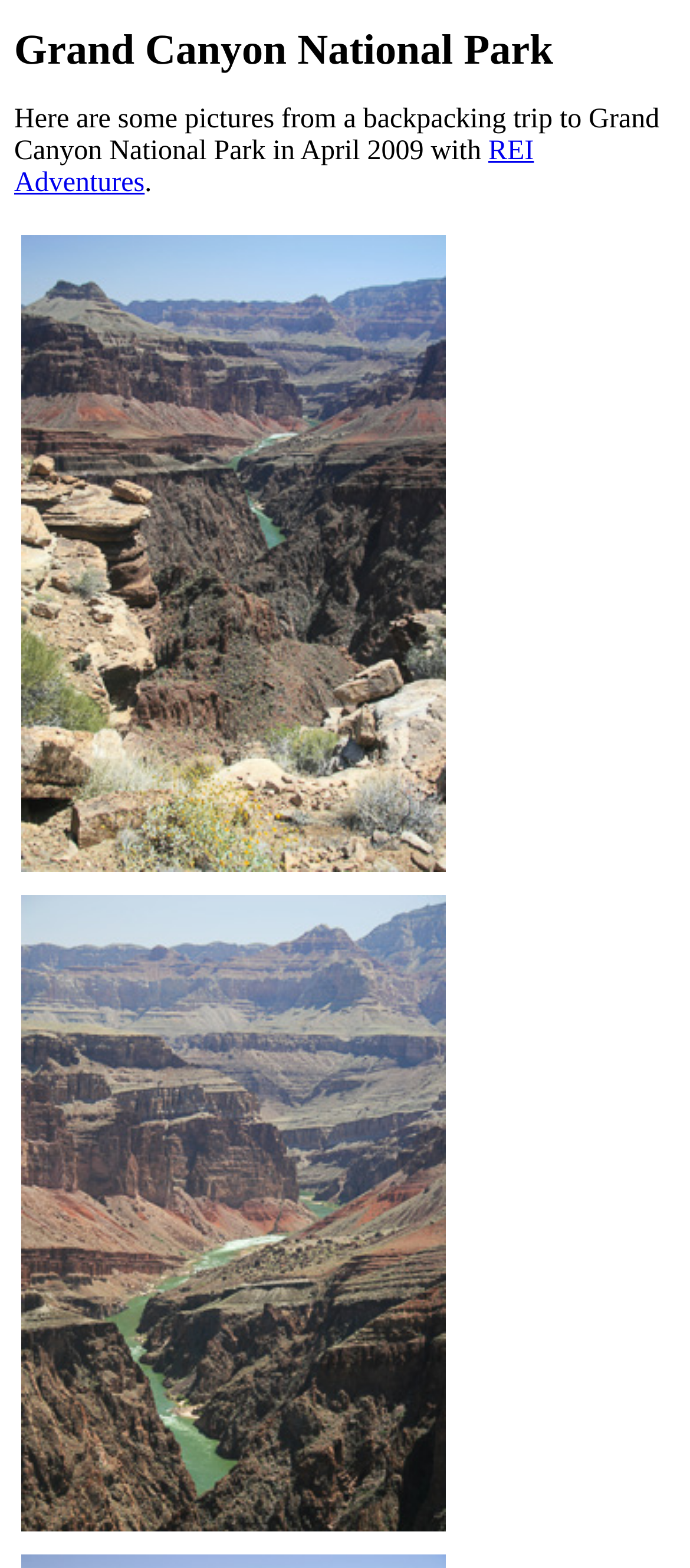Specify the bounding box coordinates (top-left x, top-left y, bottom-right x, bottom-right y) of the UI element in the screenshot that matches this description: REI Adventures

[0.021, 0.087, 0.774, 0.126]